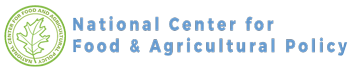Respond to the question below with a single word or phrase: What does the leaf symbolize in the logo?

Agricultural and food-related research